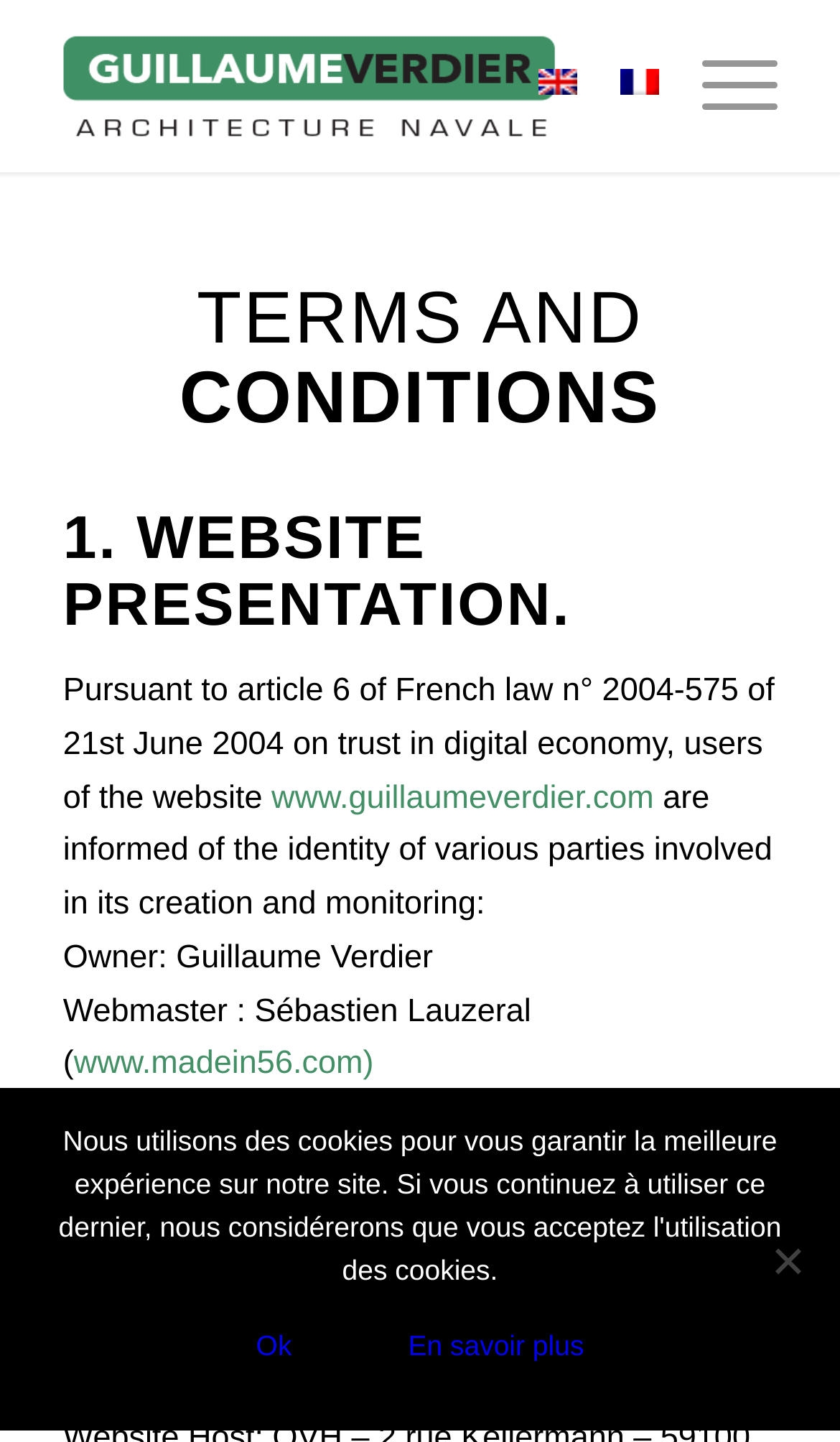What is the language of the website?
Utilize the information in the image to give a detailed answer to the question.

I determined this by looking at the links 'English' and 'Français' in the top navigation bar, which suggest that the website is available in both English and French languages.